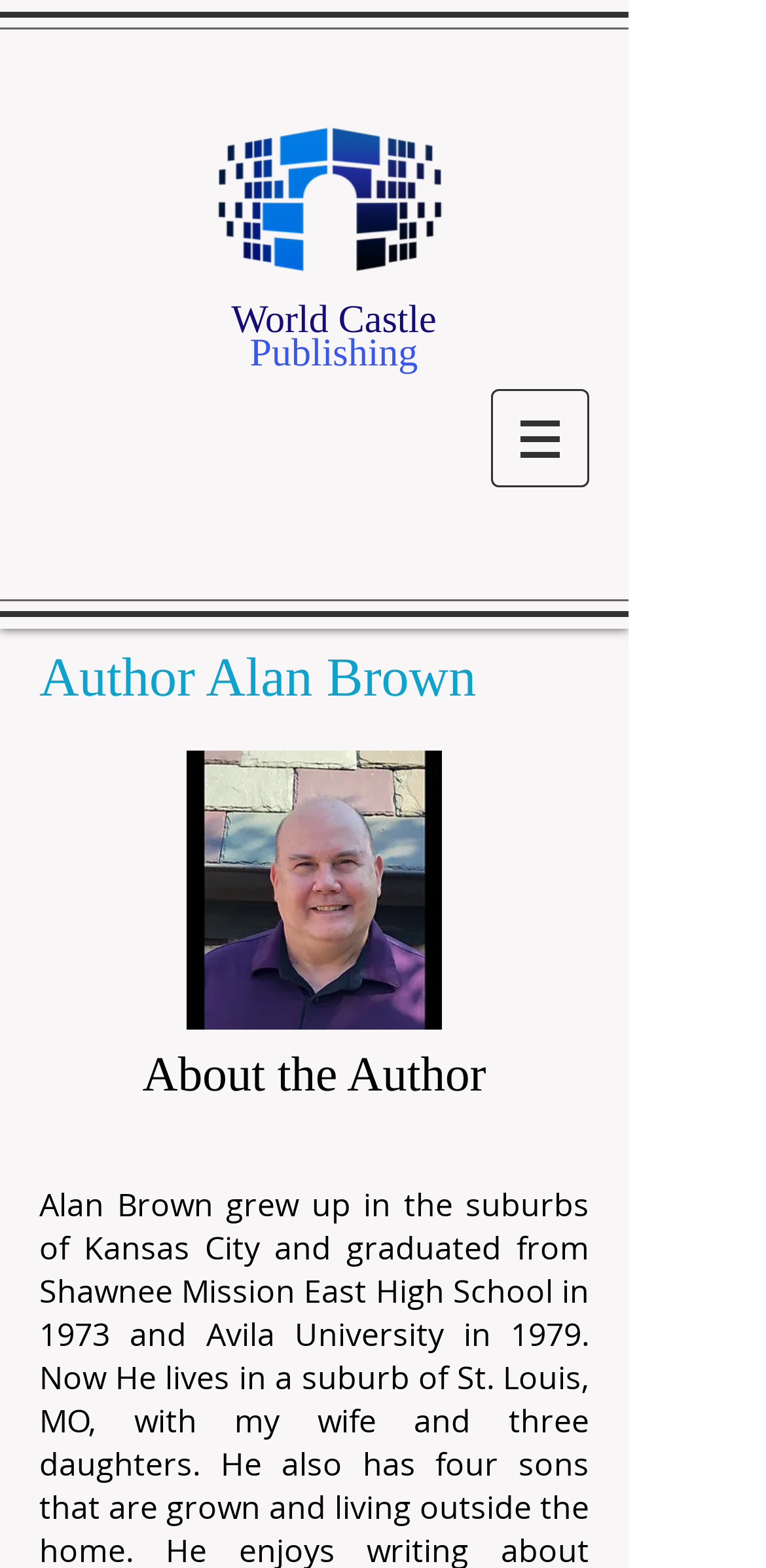What is the title of the section below the author's name?
Kindly offer a comprehensive and detailed response to the question.

The title of the section below the author's name is 'About the Author', which is mentioned in the heading located at the middle of the webpage, as indicated by the bounding box coordinates [0.051, 0.669, 0.769, 0.704].